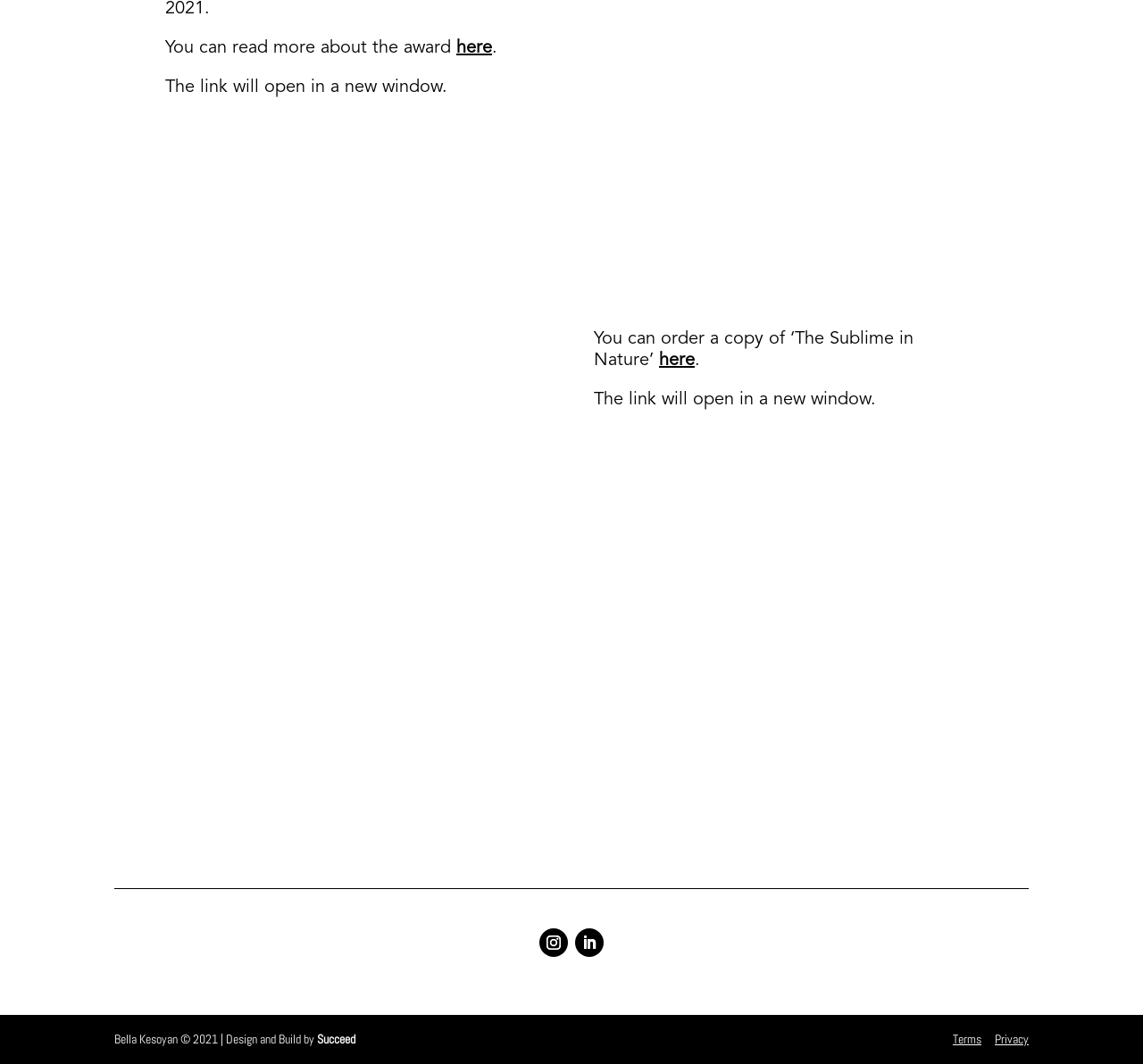How many links open in a new window?
Answer with a single word or phrase, using the screenshot for reference.

Three